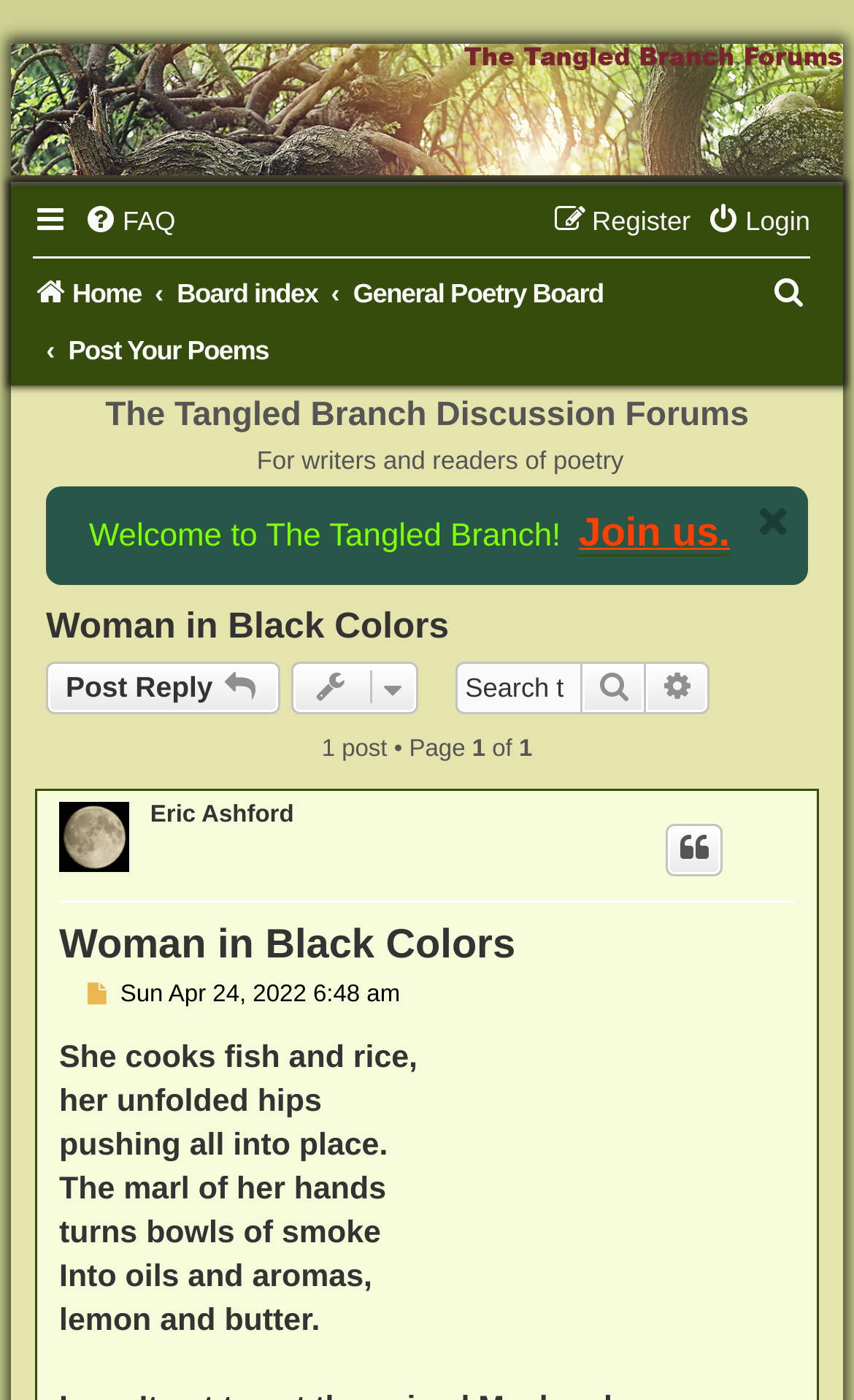Determine the bounding box coordinates of the clickable element to complete this instruction: "Click on the 'Home' link". Provide the coordinates in the format of four float numbers between 0 and 1, [left, top, right, bottom].

[0.013, 0.031, 0.987, 0.125]